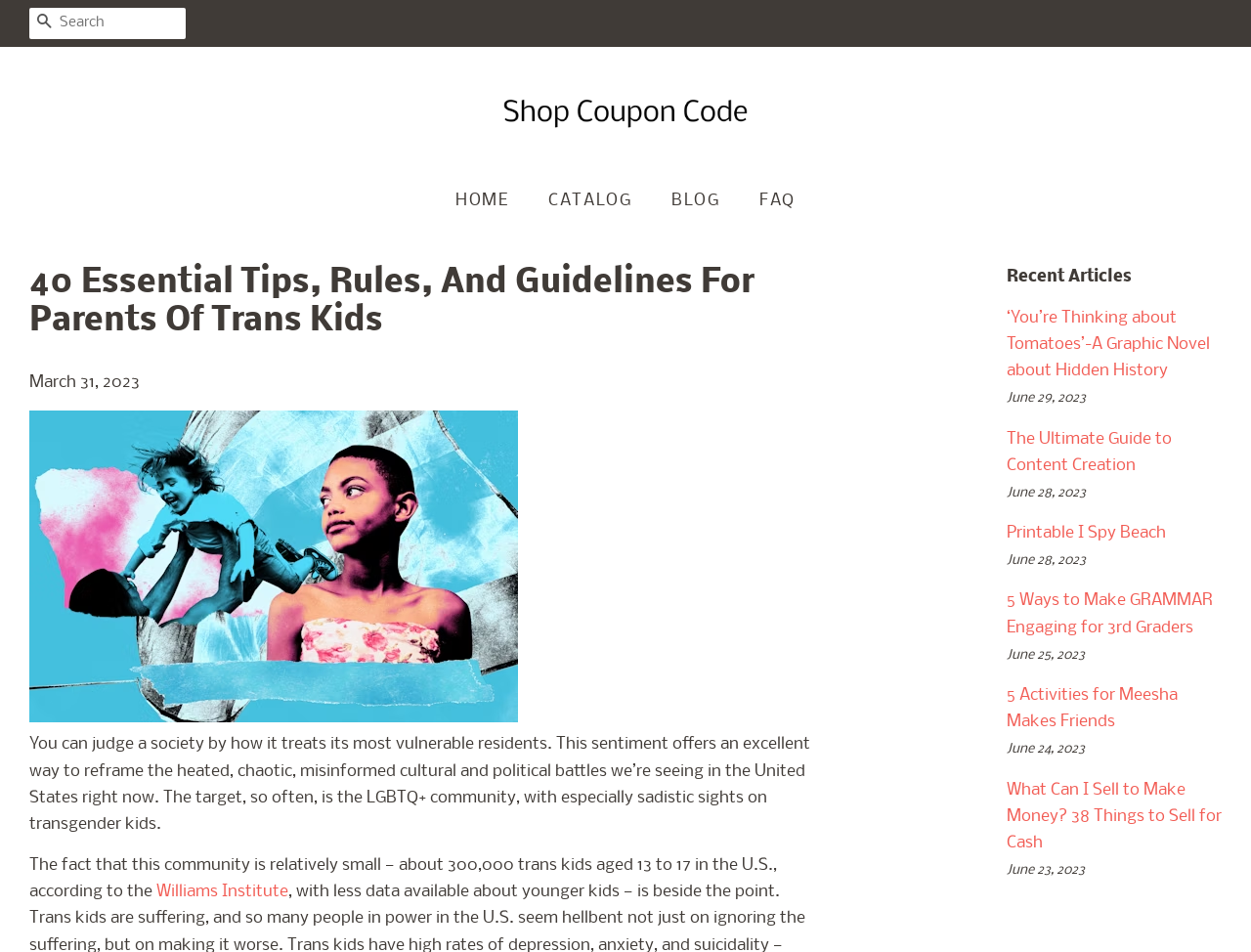How many links are there in the 'Recent Articles' section?
Respond to the question with a well-detailed and thorough answer.

By examining the webpage structure, I found that there are 8 links in the 'Recent Articles' section, which are '‘You’re Thinking about Tomatoes’-A Graphic Novel about Hidden History', 'The Ultimate Guide to Content Creation', 'Printable I Spy Beach', '5 Ways to Make GRAMMAR Engaging for 3rd Graders', '5 Activities for Meesha Makes Friends', 'What Can I Sell to Make Money? 38 Things to Sell for Cash', and their corresponding dates.